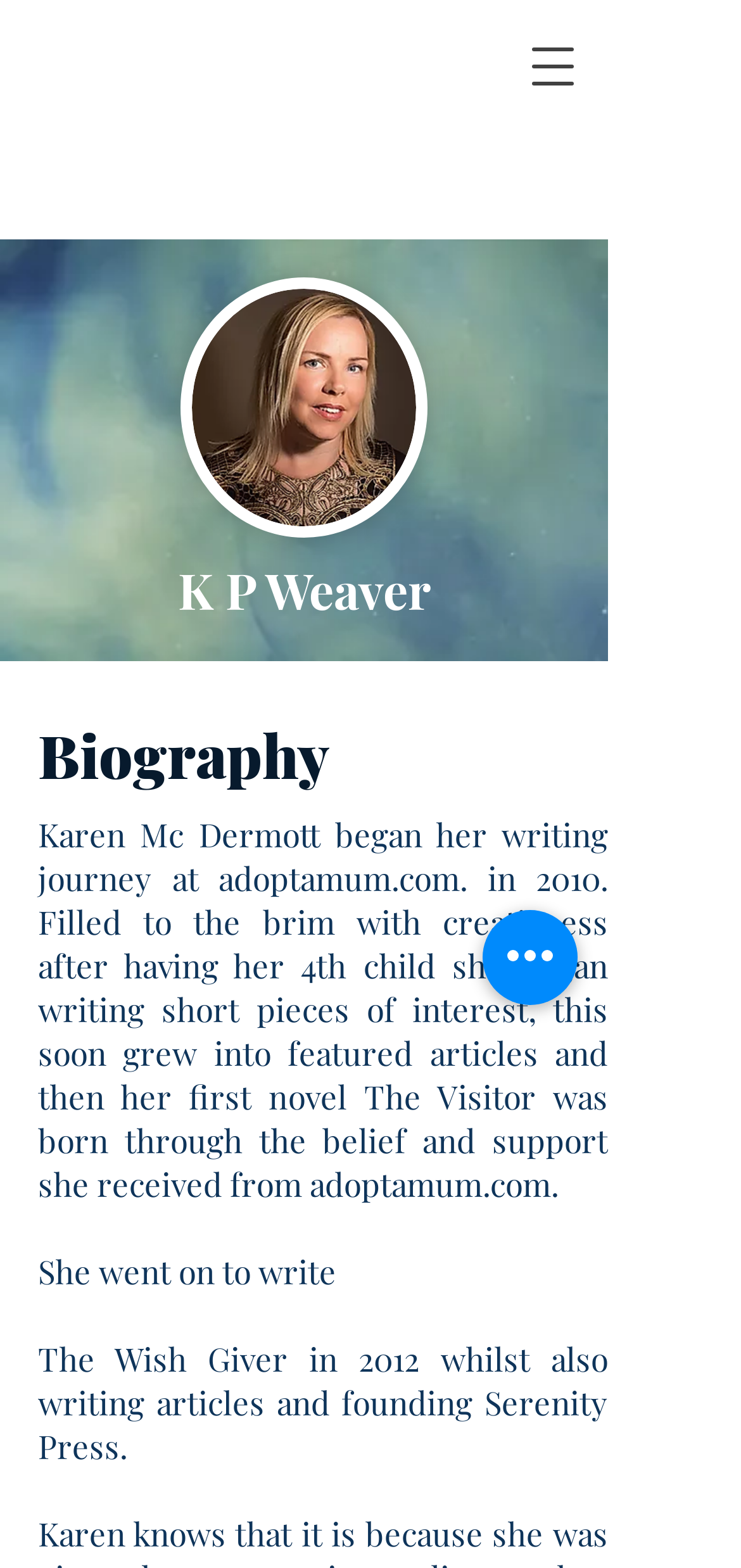Please provide a short answer using a single word or phrase for the question:
What is the function of the button at the bottom?

Quick actions